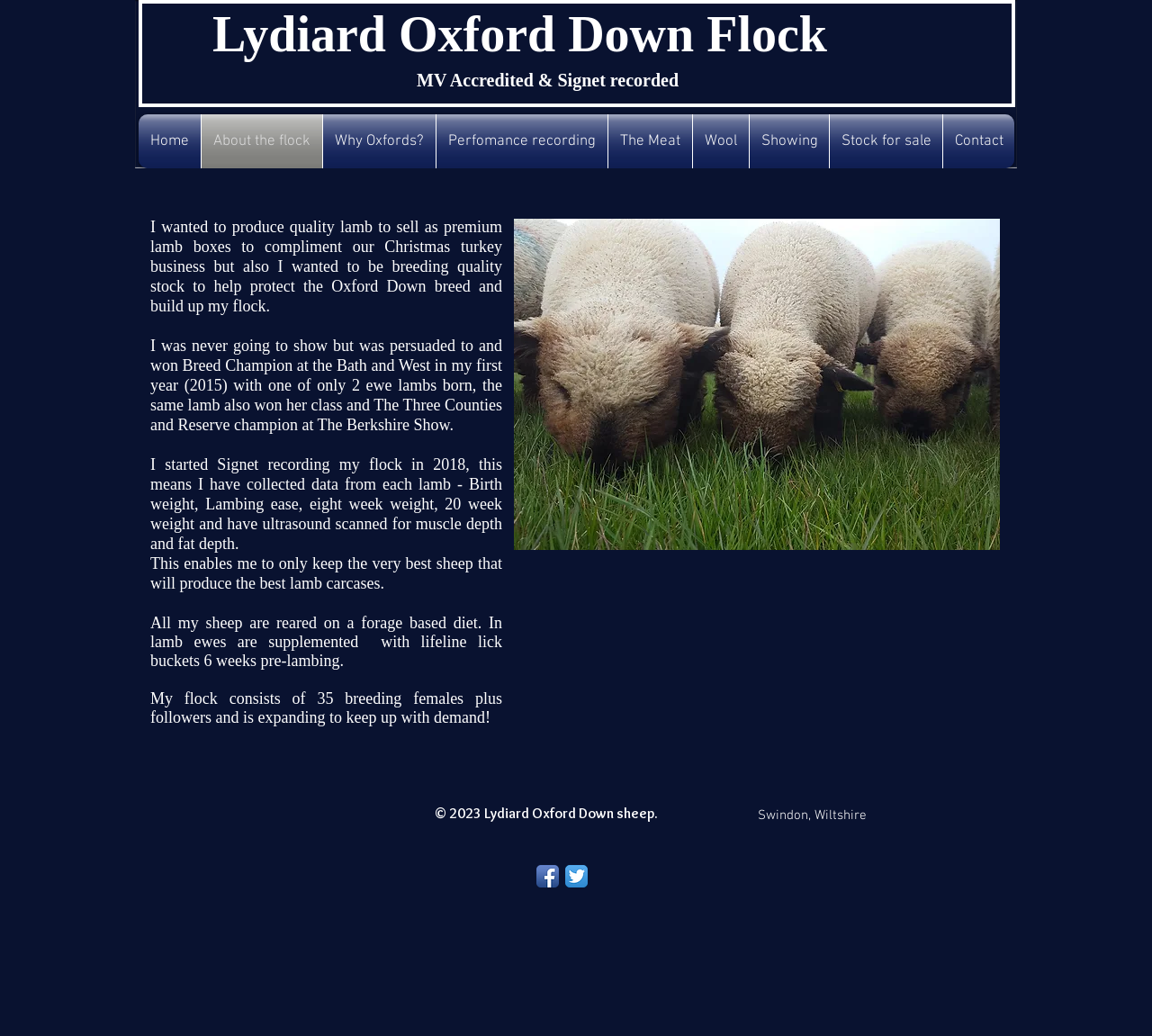Please determine the bounding box coordinates of the section I need to click to accomplish this instruction: "Learn more about 'MV Accredited & Signet recorded'".

[0.362, 0.068, 0.593, 0.087]